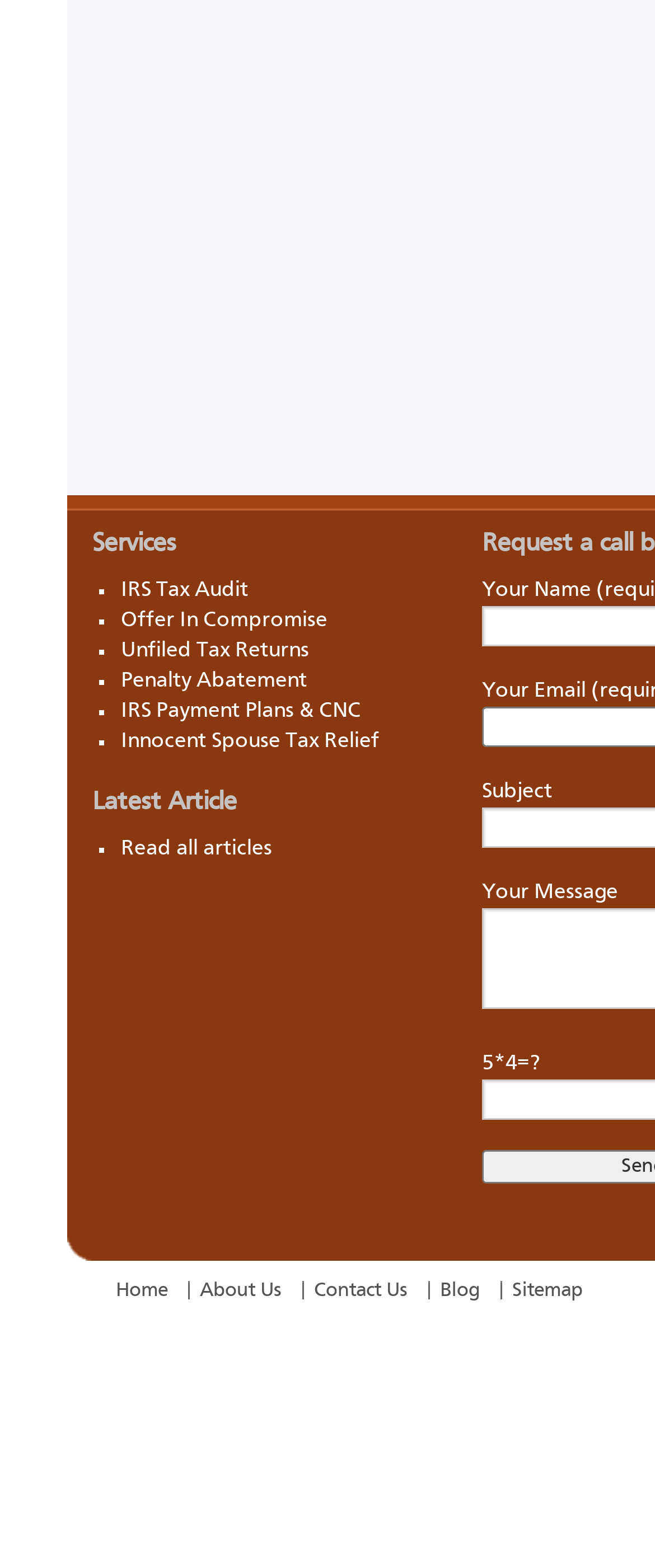Pinpoint the bounding box coordinates of the element that must be clicked to accomplish the following instruction: "Go to Home". The coordinates should be in the format of four float numbers between 0 and 1, i.e., [left, top, right, bottom].

[0.177, 0.817, 0.269, 0.83]